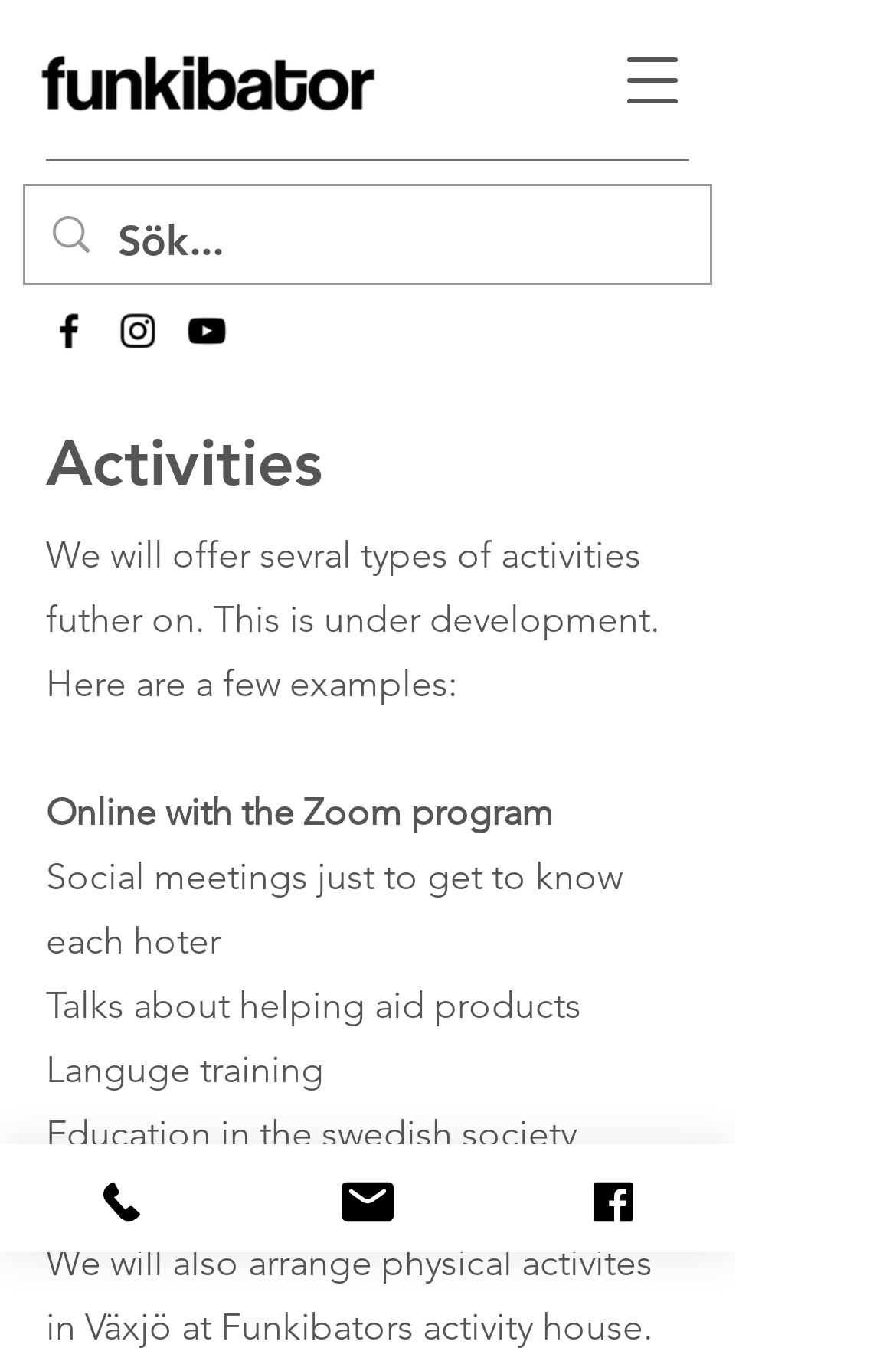What is the current status of the activities section?
Please look at the screenshot and answer using one word or phrase.

Under development